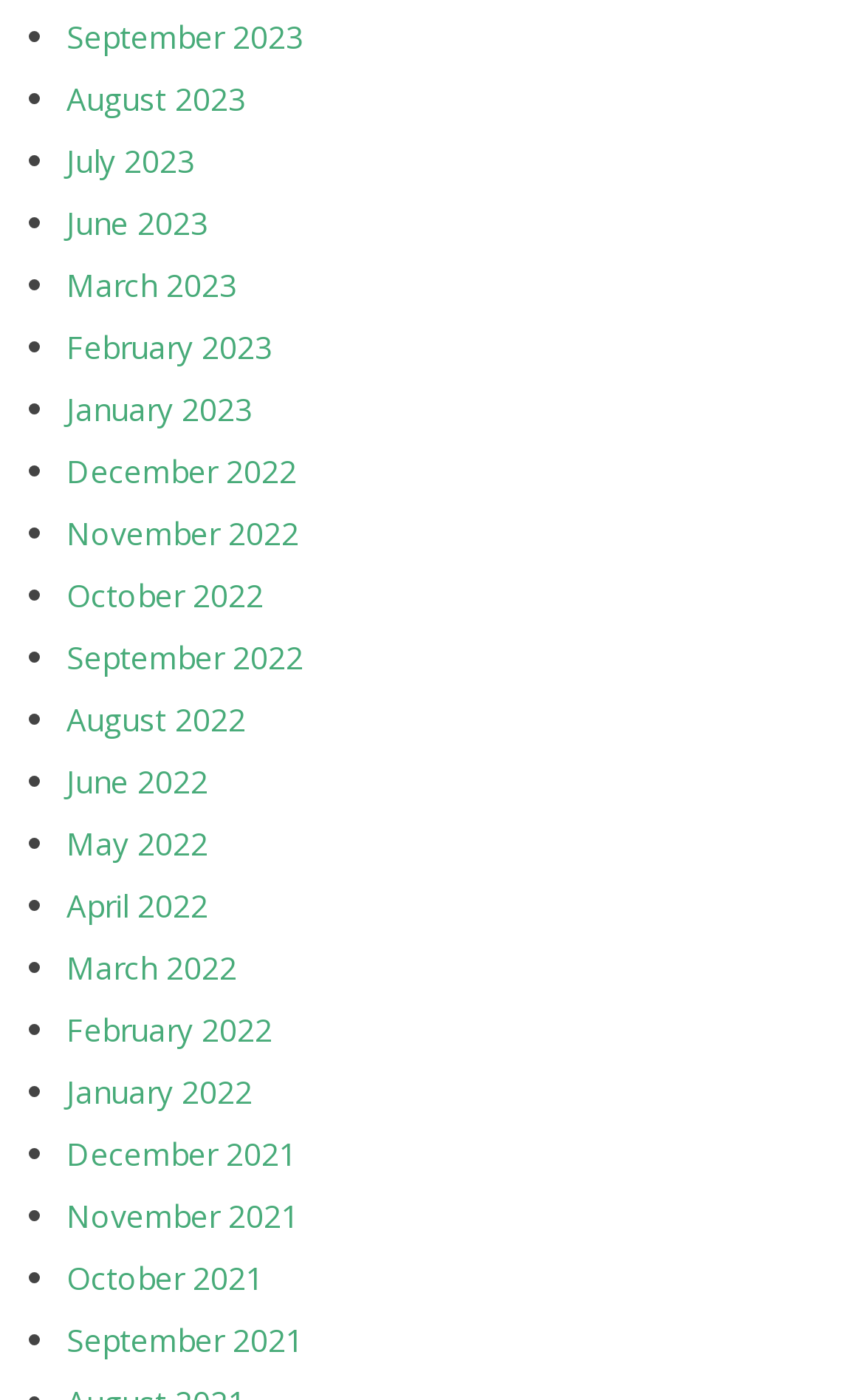Examine the image and give a thorough answer to the following question:
What is the earliest month listed?

I examined the links on the webpage and found that the last link is 'September 2021', which indicates that it is the earliest month listed.